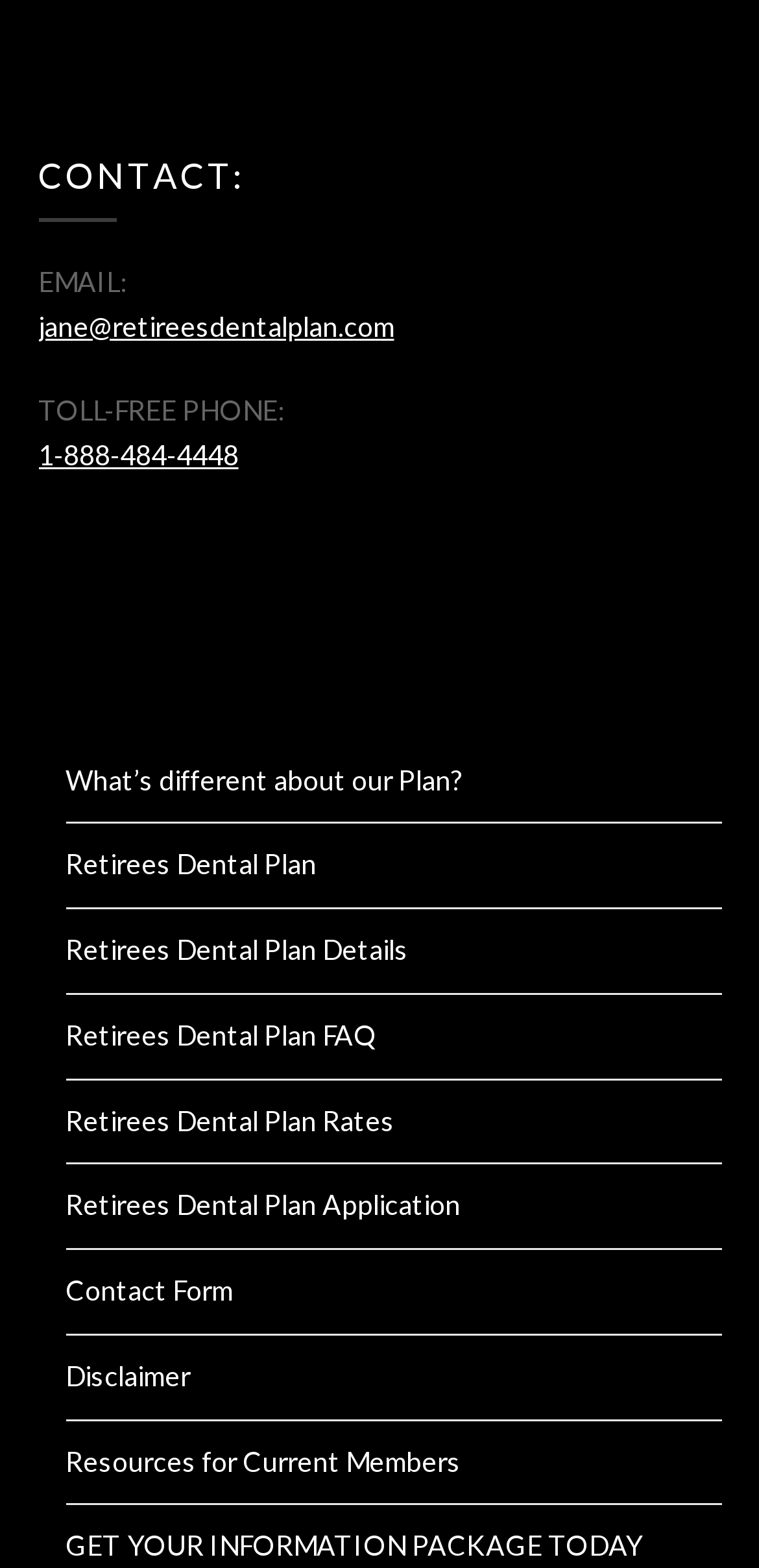What is the purpose of the 'Contact Form' link?
Refer to the image and offer an in-depth and detailed answer to the question.

I inferred the purpose of the 'Contact Form' link by its name and its position among other links related to the Retirees Dental Plan, suggesting that it is a way to contact the plan or its representatives.